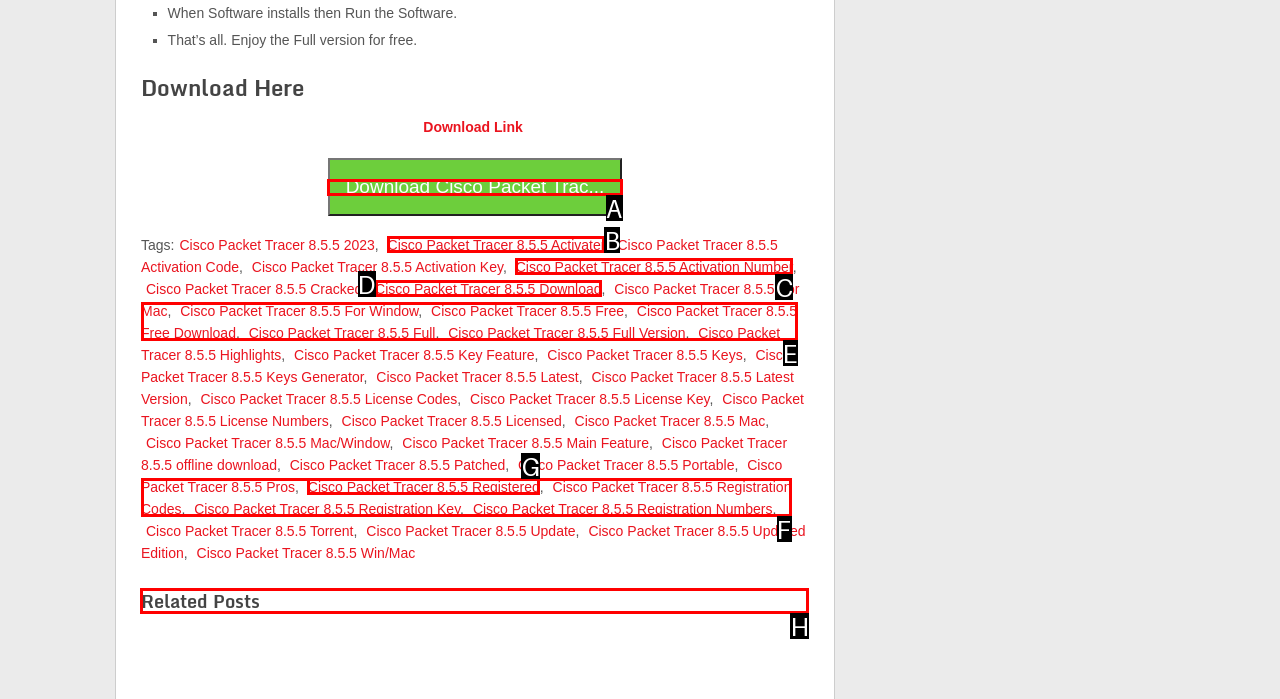Specify which UI element should be clicked to accomplish the task: View Related Posts. Answer with the letter of the correct choice.

H